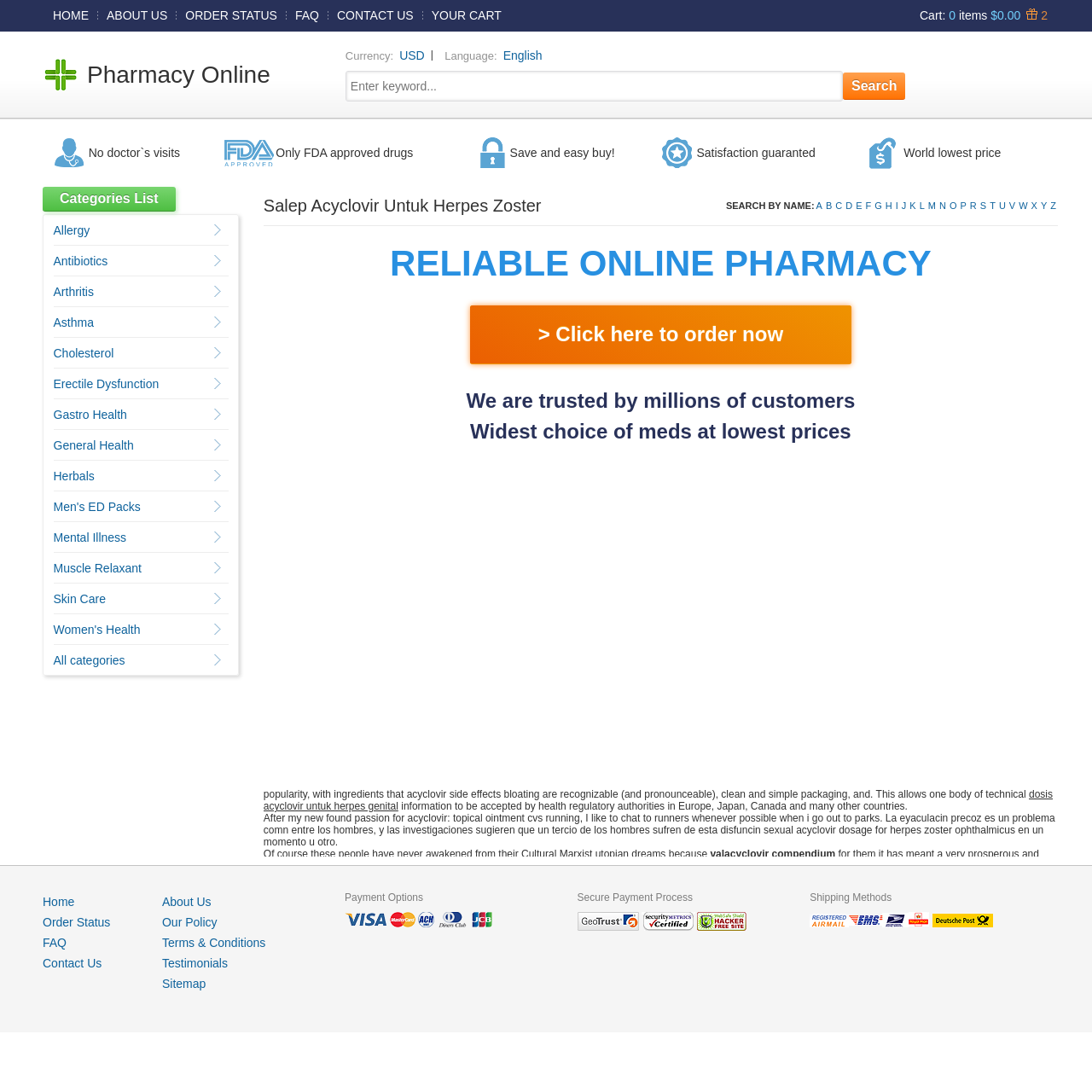Provide the bounding box coordinates of the HTML element this sentence describes: "USD". The bounding box coordinates consist of four float numbers between 0 and 1, i.e., [left, top, right, bottom].

[0.36, 0.046, 0.394, 0.057]